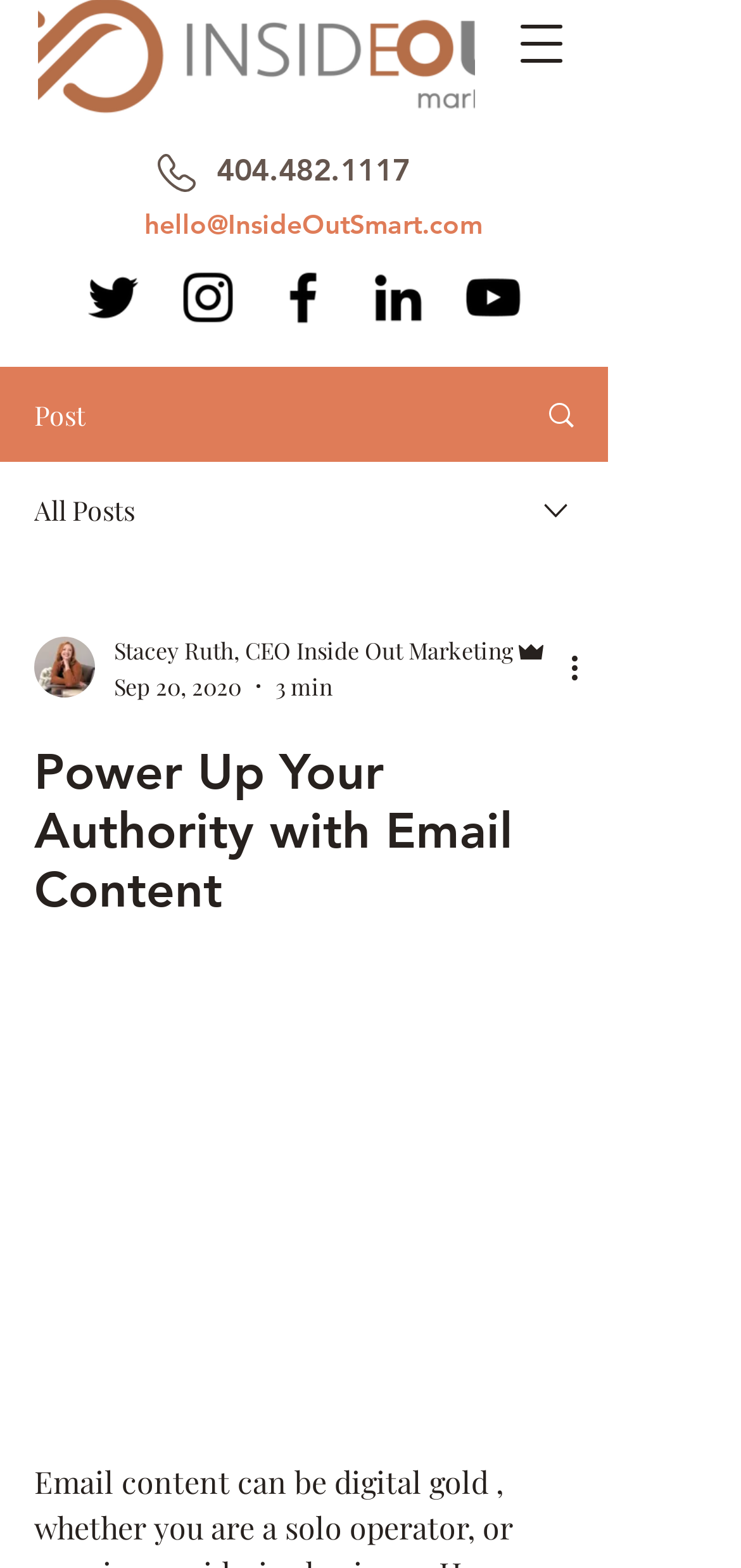Summarize the contents and layout of the webpage in detail.

The webpage appears to be a blog post or article page, with a focus on email content and its importance for businesses. At the top, there is a navigation menu button on the right side, followed by a heading with a phone number "404.482.1117" and a link to the same number. Below this, there is a link to an email address "hello@InsideOutSmart.com".

On the left side, there is a social bar with links to various social media platforms, including Twitter, Instagram, Facebook, LinkedIn, and YouTube, each accompanied by its respective icon. 

Moving down the page, there are several sections and elements. On the left, there is a section with the text "Post" and "All Posts", suggesting a blog or article archive. On the right, there is a link with an image, and a combobox with a dropdown menu.

Below this, there is a section with the writer's picture, name, and title "Stacey Ruth, CEO Inside Out Marketing Admin", along with the date "Sep 20, 2020" and a reading time of "3 min". There is also a "More actions" button on the right side.

The main content of the page is headed by a title "Power Up Your Authority with Email Content", which is followed by a block of text. The meta description suggests that the content of the page is about the importance of handling email content correctly to make it valuable for businesses.